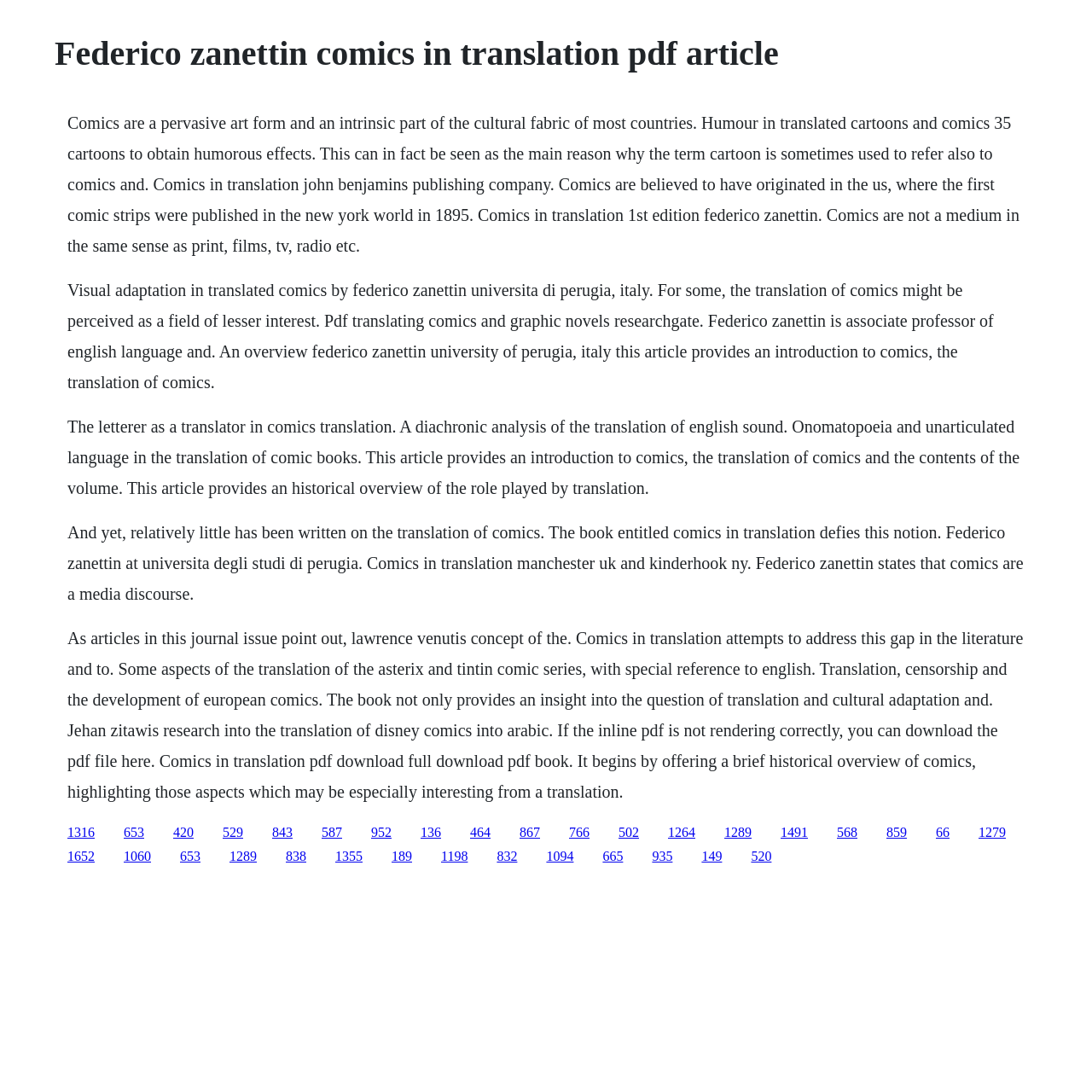Identify the title of the webpage and provide its text content.

Federico zanettin comics in translation pdf article